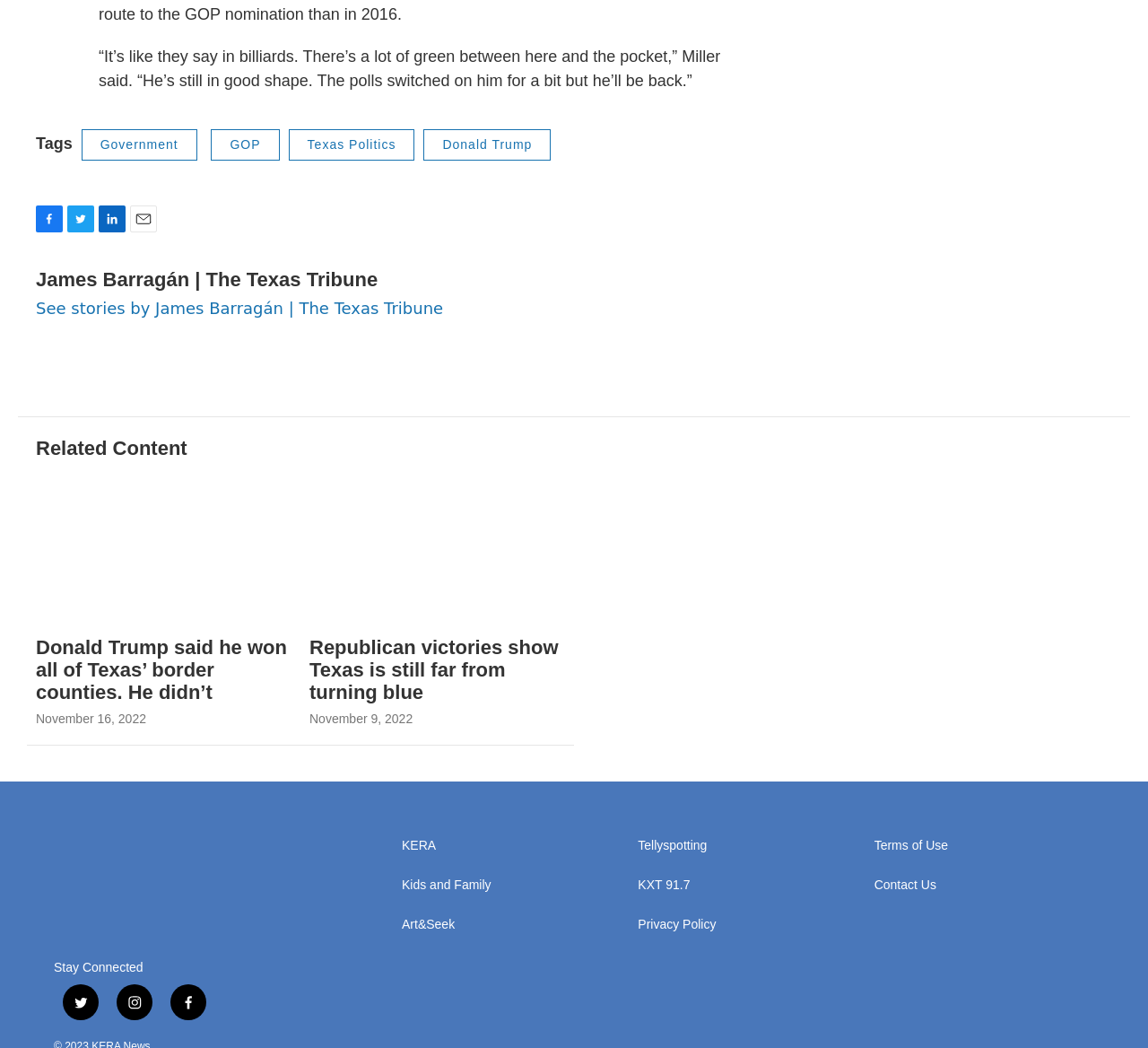How many social media links are there?
Based on the image, answer the question with as much detail as possible.

I counted the number of social media links, which are Facebook, Twitter, LinkedIn, and Email. There are 4 social media links in total.